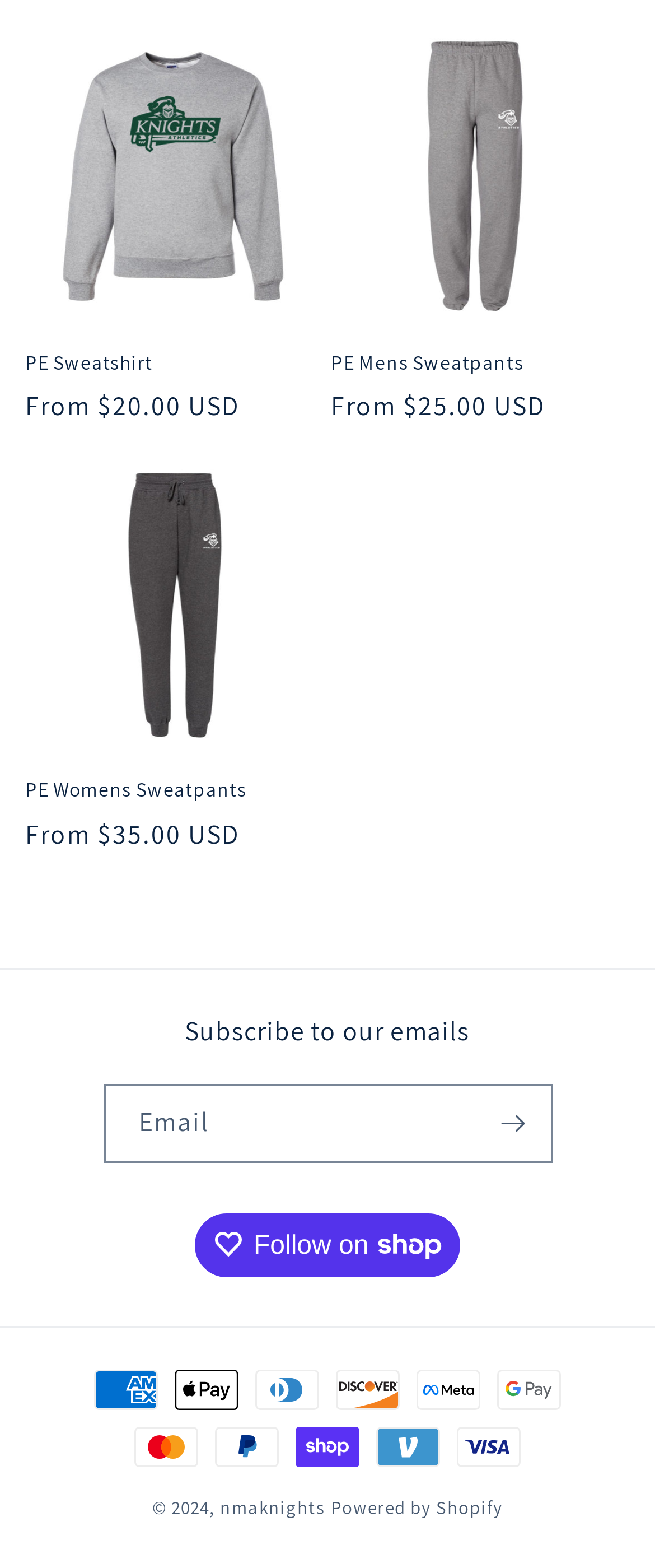Determine the bounding box coordinates of the clickable area required to perform the following instruction: "Follow on Shop". The coordinates should be represented as four float numbers between 0 and 1: [left, top, right, bottom].

[0.297, 0.774, 0.703, 0.813]